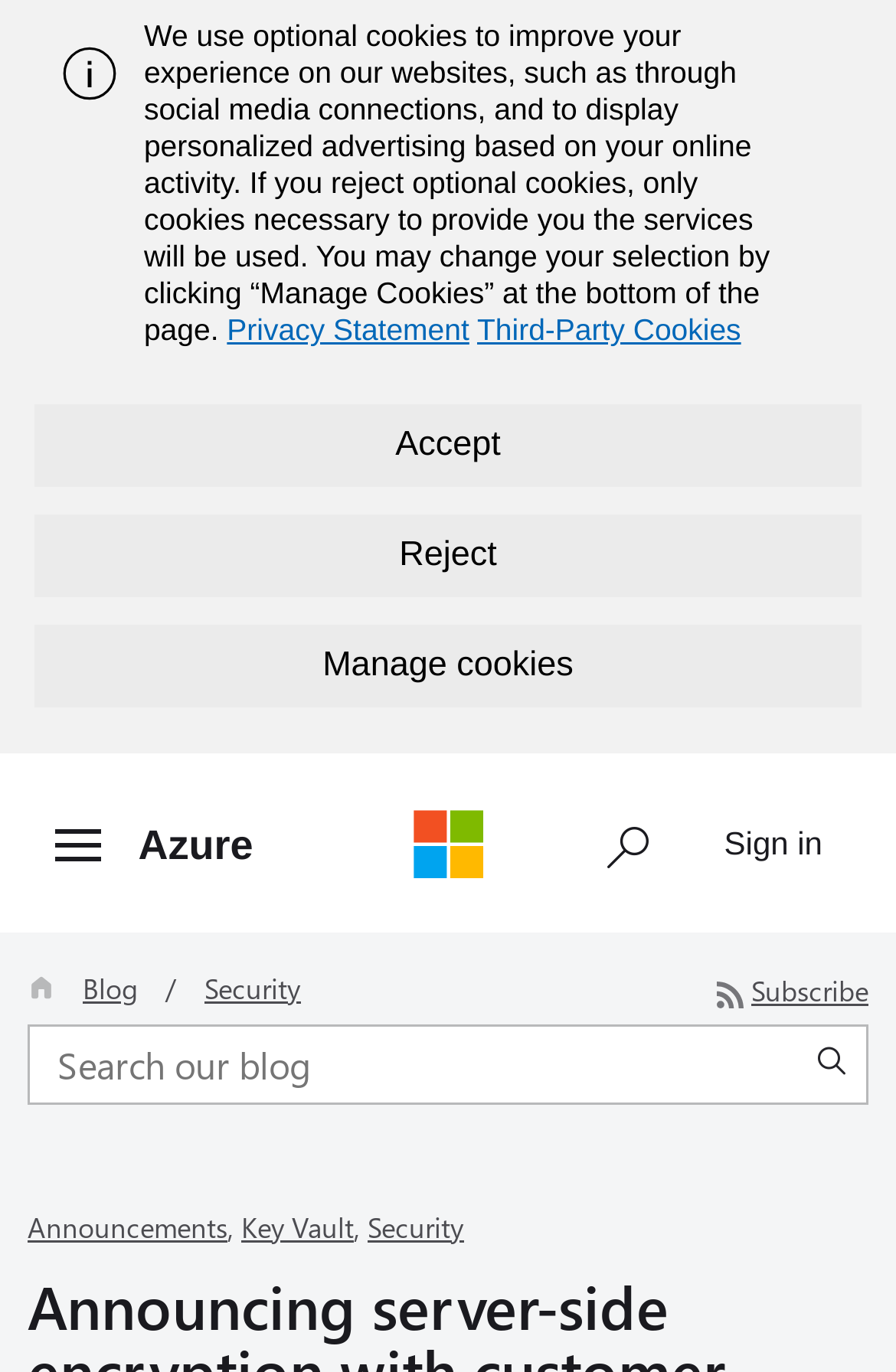Examine the image carefully and respond to the question with a detailed answer: 
What is the text of the static text element above the search box?

I found the static text element above the search box by looking at the search element and its child elements. The static text element has the text 'Search for:'.